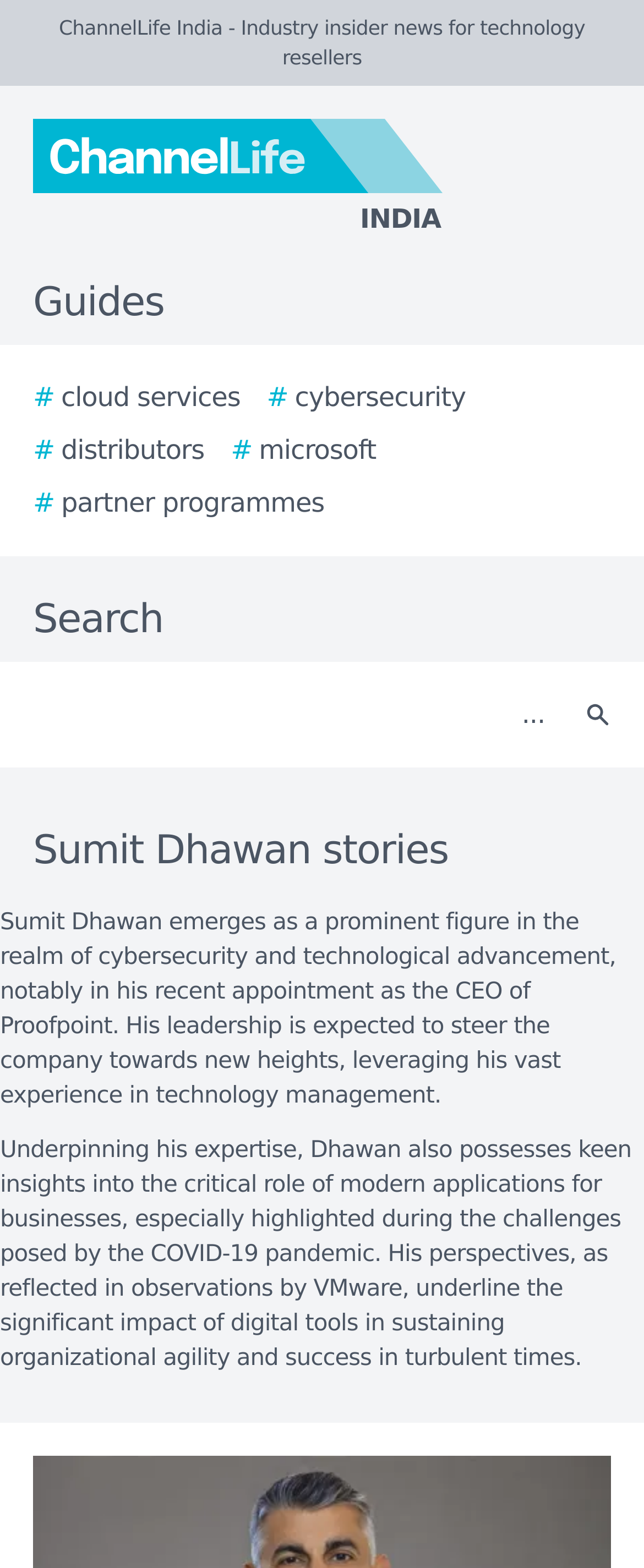Please provide the bounding box coordinates for the element that needs to be clicked to perform the instruction: "Go to cloud services". The coordinates must consist of four float numbers between 0 and 1, formatted as [left, top, right, bottom].

[0.051, 0.241, 0.373, 0.266]